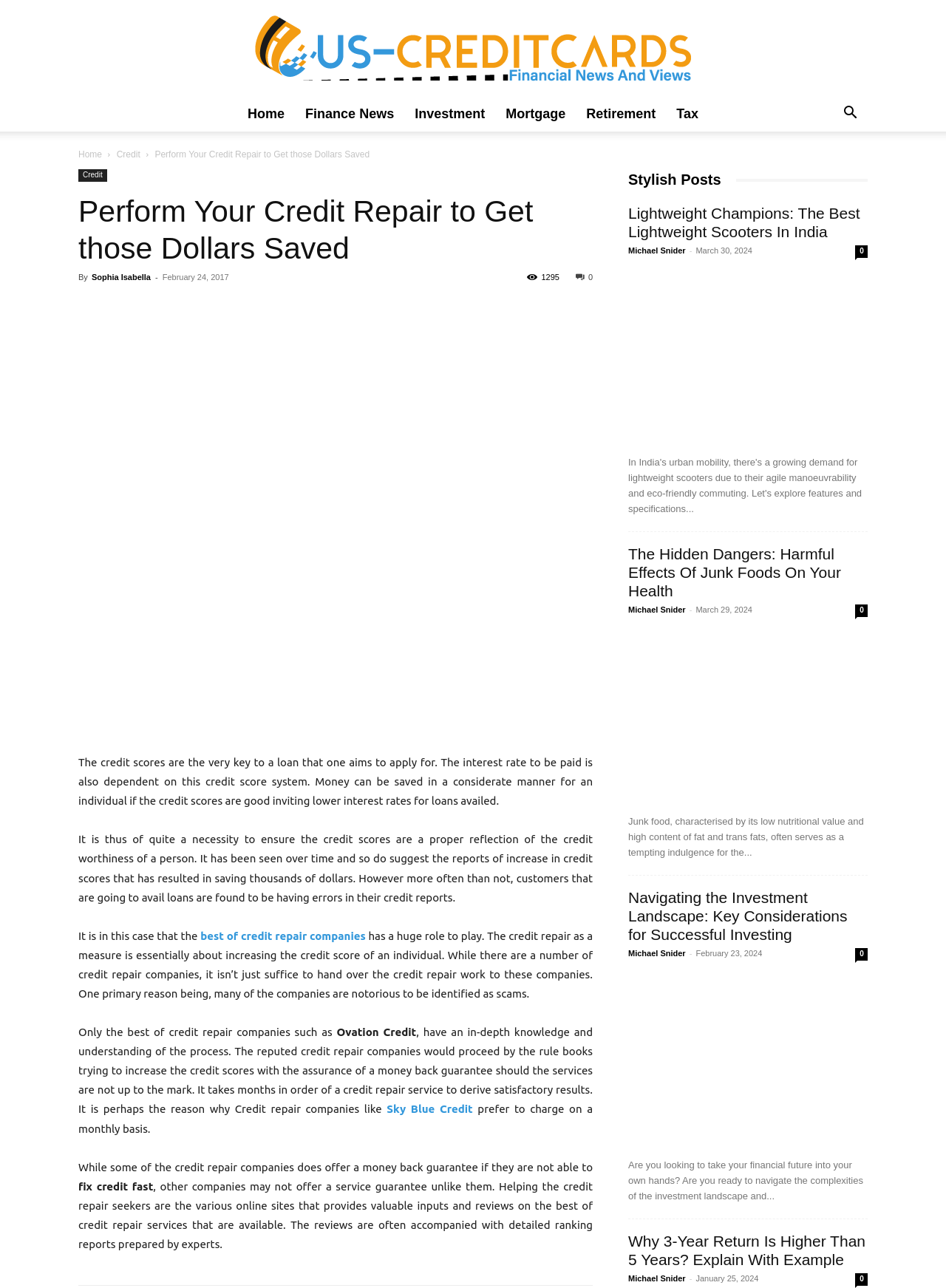Answer this question using a single word or a brief phrase:
How many articles are listed on this webpage?

5